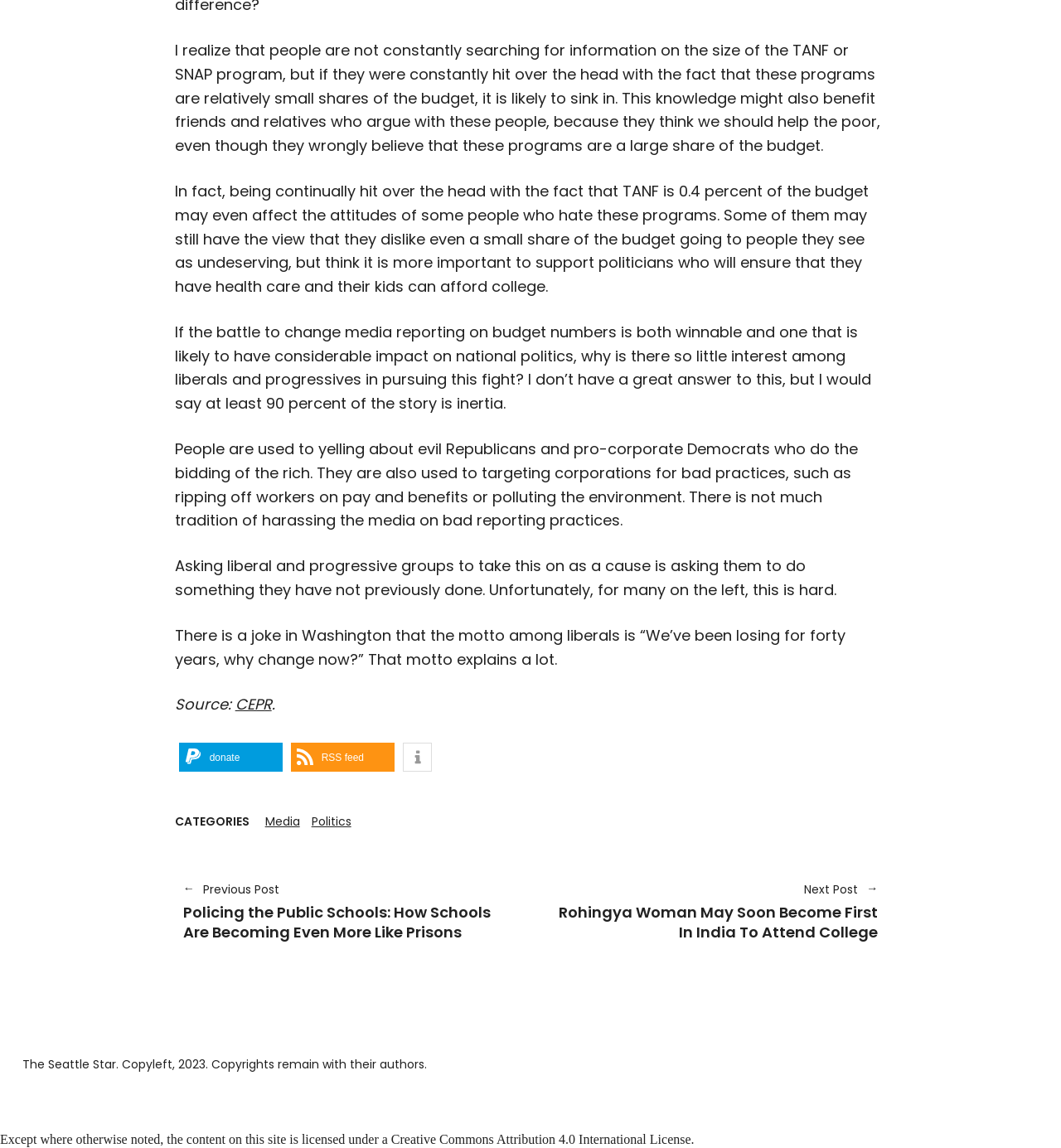Can you determine the bounding box coordinates of the area that needs to be clicked to fulfill the following instruction: "Visit the previous post"?

[0.172, 0.767, 0.484, 0.82]